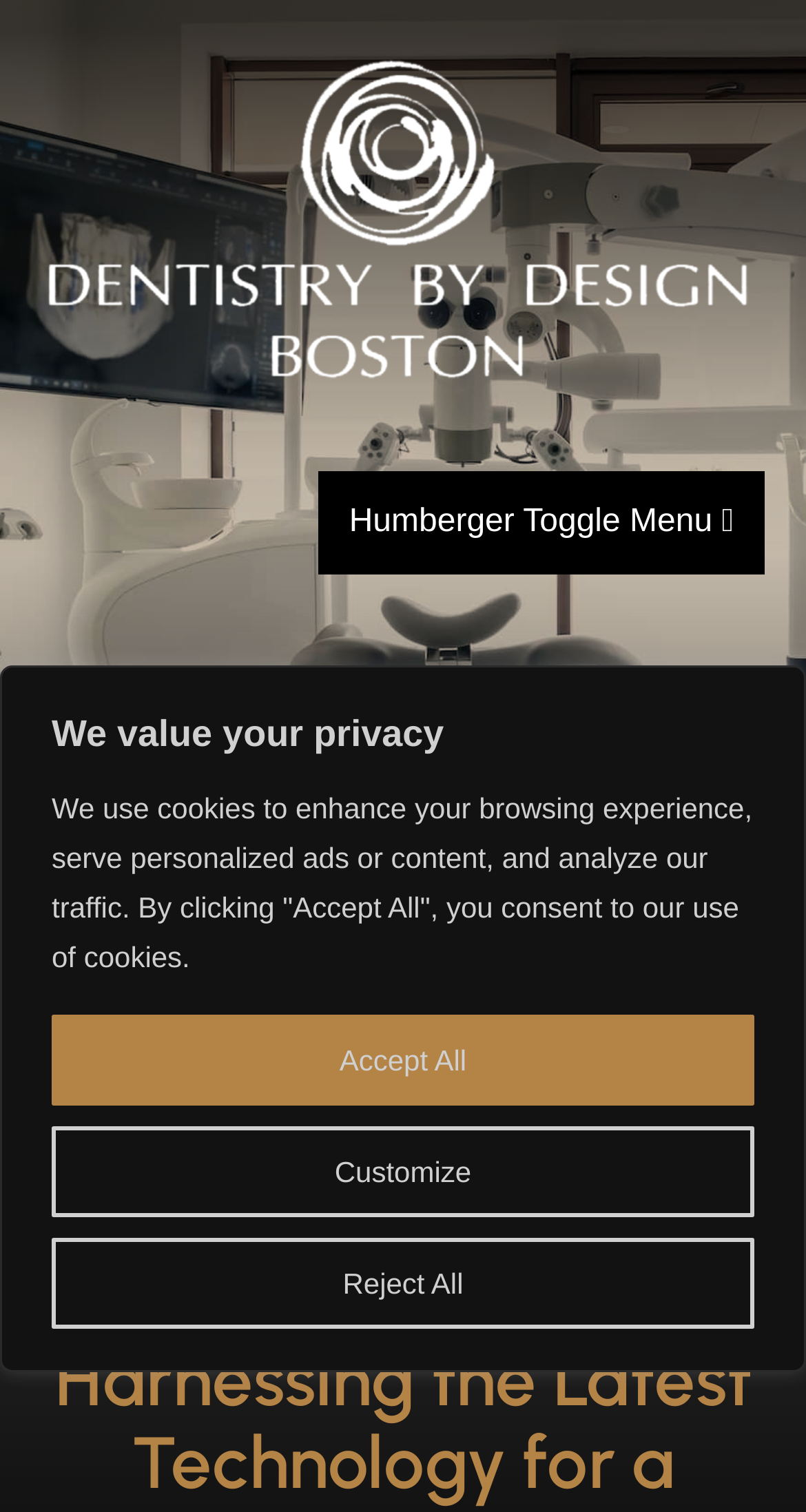Find the bounding box coordinates for the HTML element described as: "Customize". The coordinates should consist of four float values between 0 and 1, i.e., [left, top, right, bottom].

[0.064, 0.745, 0.936, 0.805]